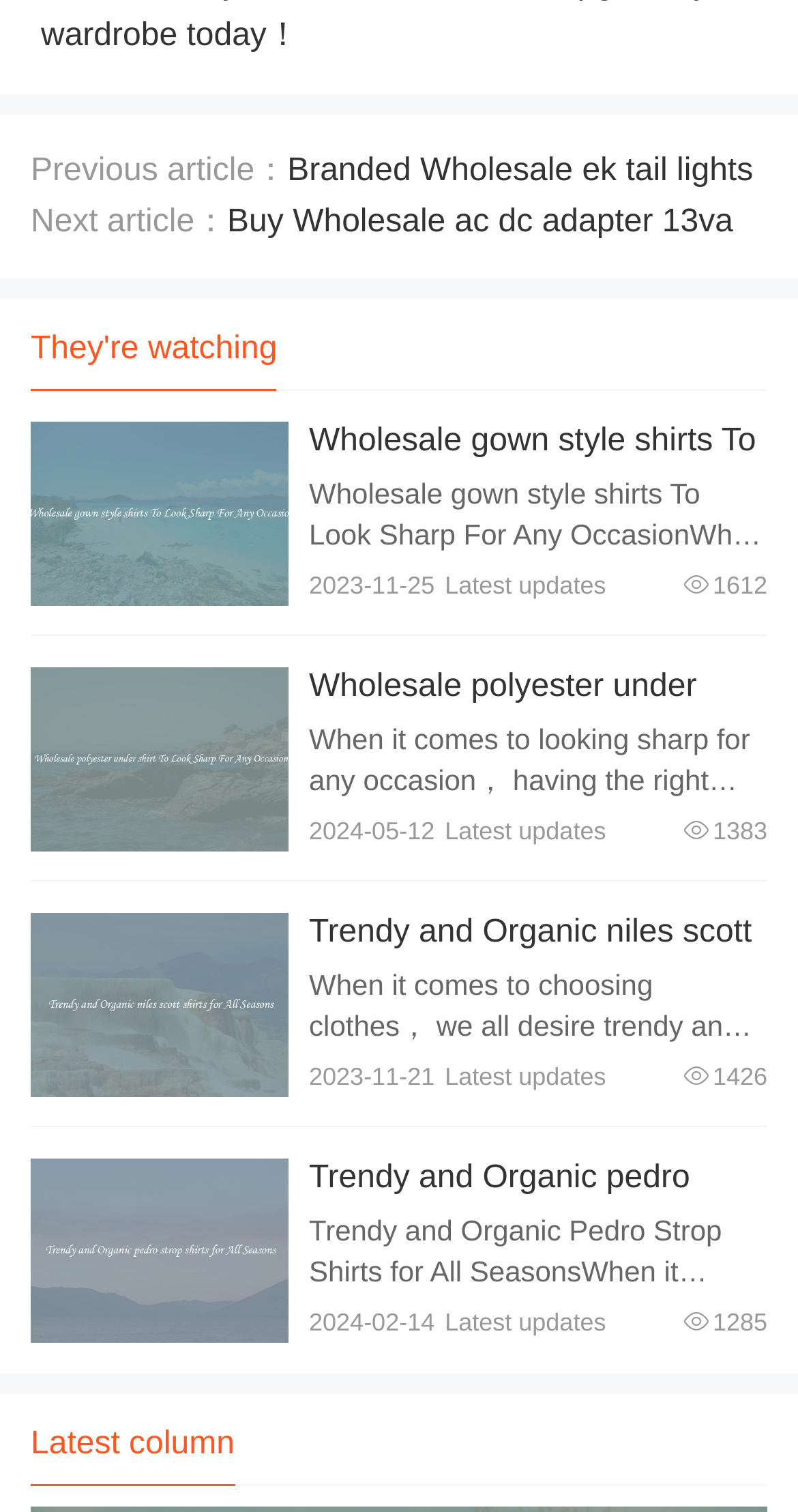Please identify the bounding box coordinates of the element I should click to complete this instruction: 'Read the article about wholesale polyester under shirt'. The coordinates should be given as four float numbers between 0 and 1, like this: [left, top, right, bottom].

[0.387, 0.443, 0.893, 0.52]